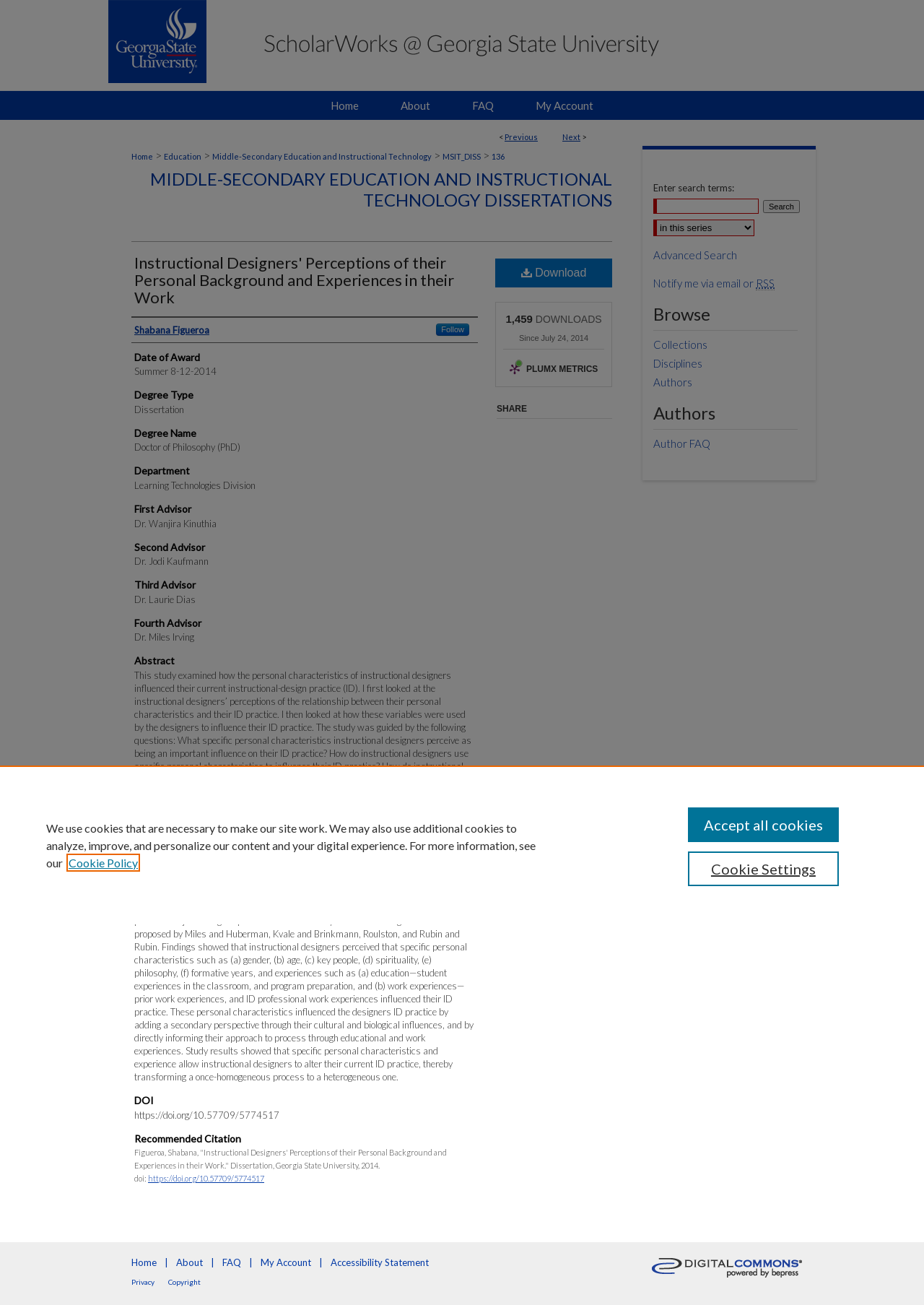Point out the bounding box coordinates of the section to click in order to follow this instruction: "Click the 'Menu' link".

[0.953, 0.0, 1.0, 0.028]